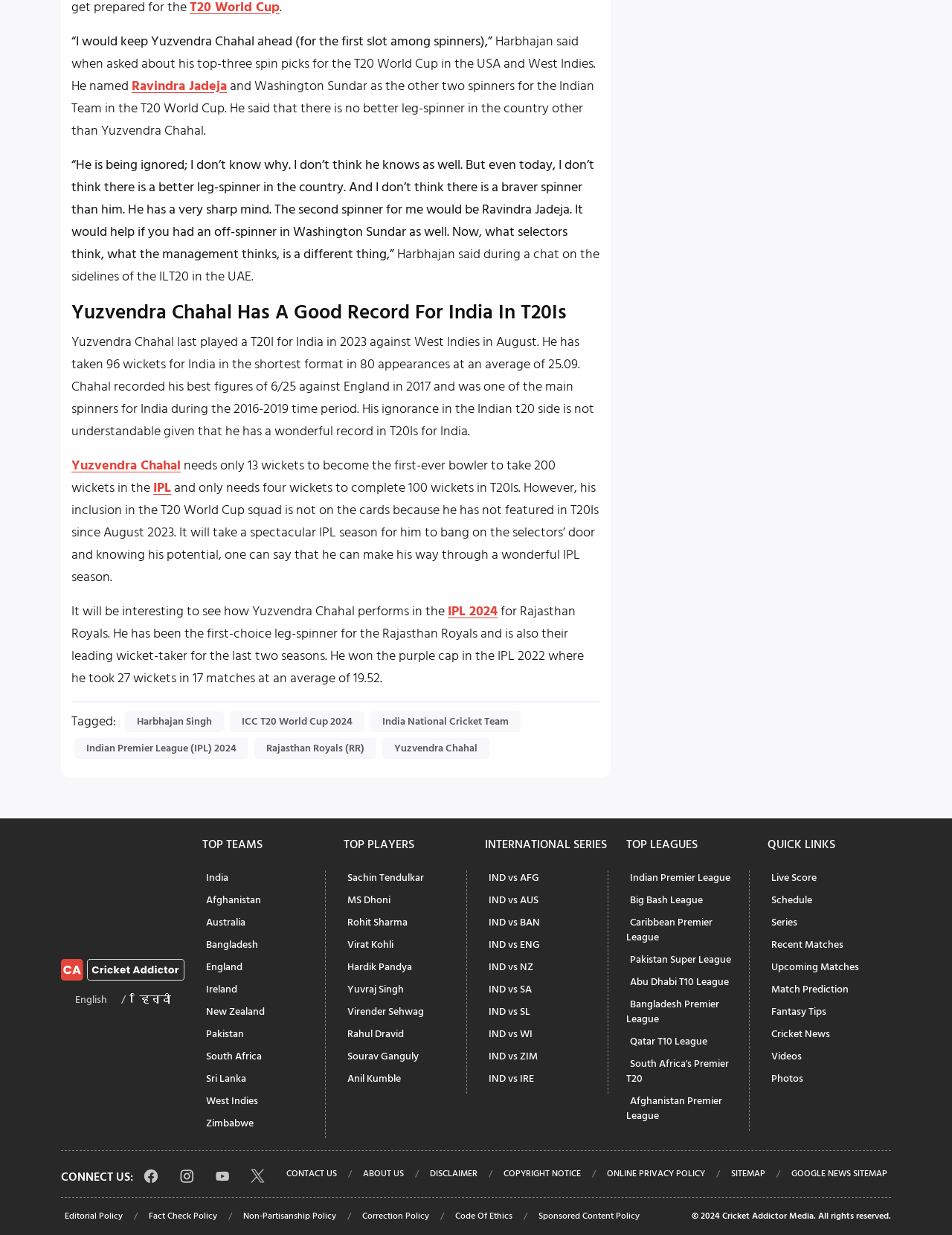Given the element description "Pakistan" in the screenshot, predict the bounding box coordinates of that UI element.

[0.212, 0.827, 0.26, 0.847]